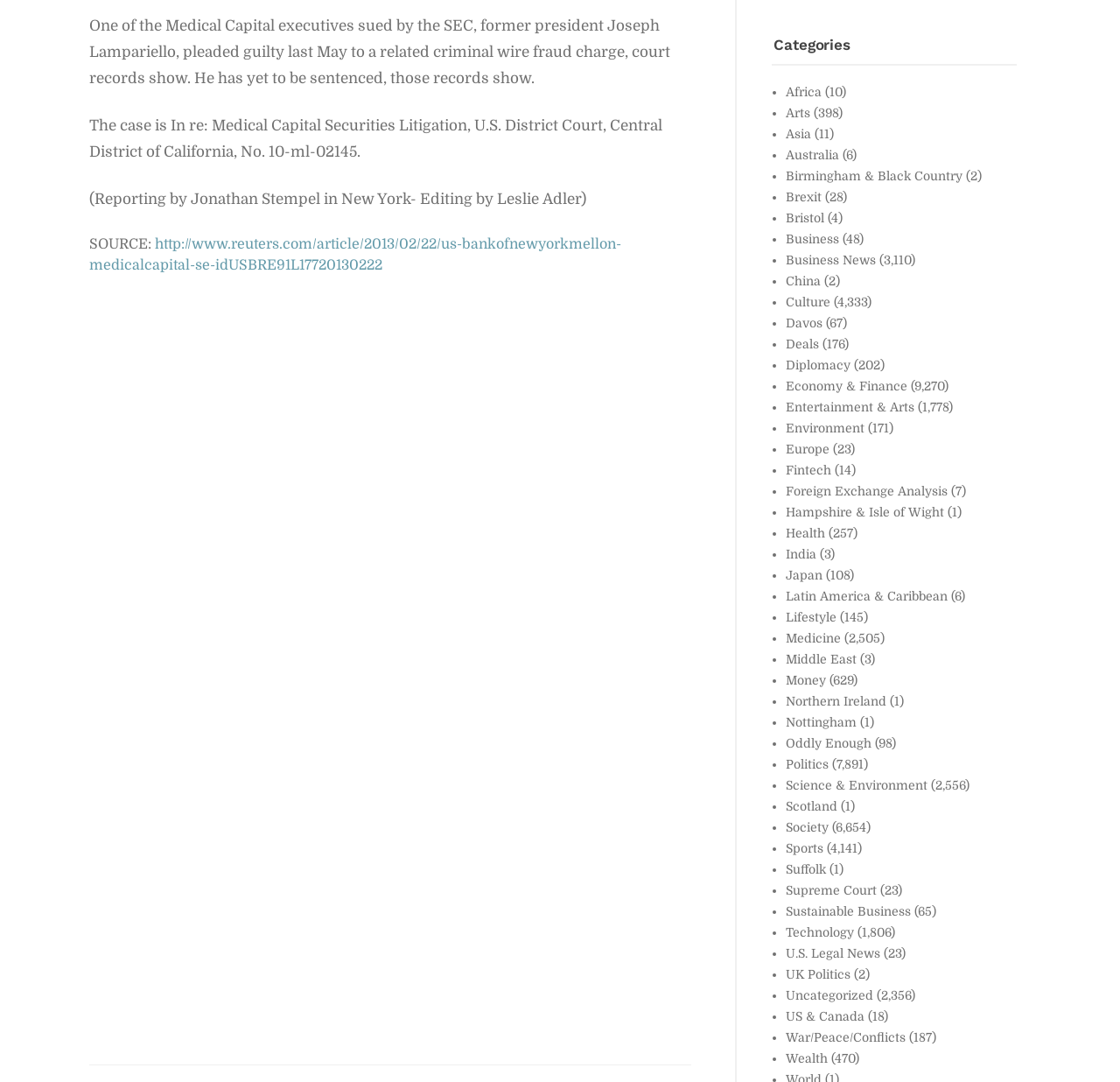Answer briefly with one word or phrase:
How many articles are categorized under 'Business News'?

3,110